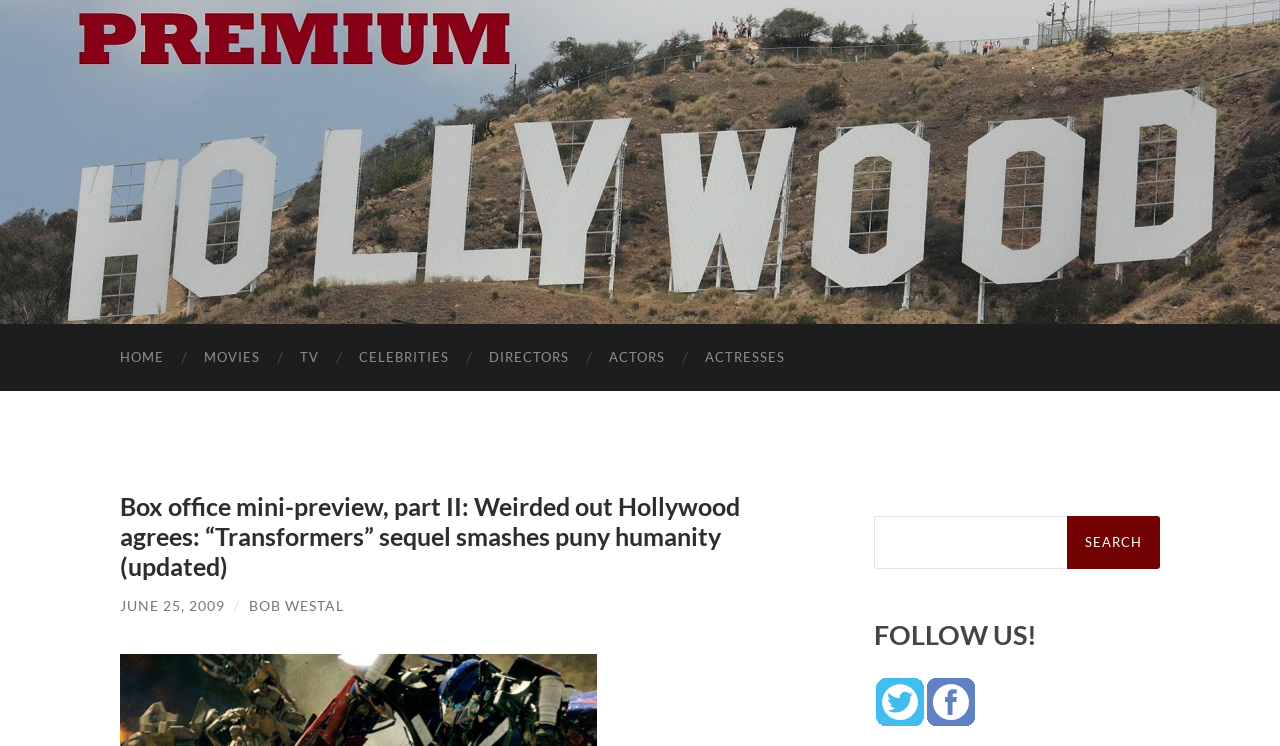Create a detailed description of the webpage's content and layout.

The webpage is about a box office mini-preview, specifically discussing the "Transformers" sequel. At the top, there is a horizontal navigation menu with 7 links: "HOME", "MOVIES", "TV", "CELEBRITIES", "DIRECTORS", "ACTORS", and "ACTRESSES". 

Below the navigation menu, there is a heading that repeats the title of the webpage. Underneath the heading, there is a link to the date "JUNE 25, 2009", followed by a slash and a link to the author "BOB WESTAL". 

On the right side of the page, there is a search box with a label "Search for:" and a button labeled "SEARCH". 

Further down on the right side, there is a heading "FOLLOW US!" with two links to Premium Hollywood's social media profiles, one on Twitter and one on Facebook, each accompanied by an image.